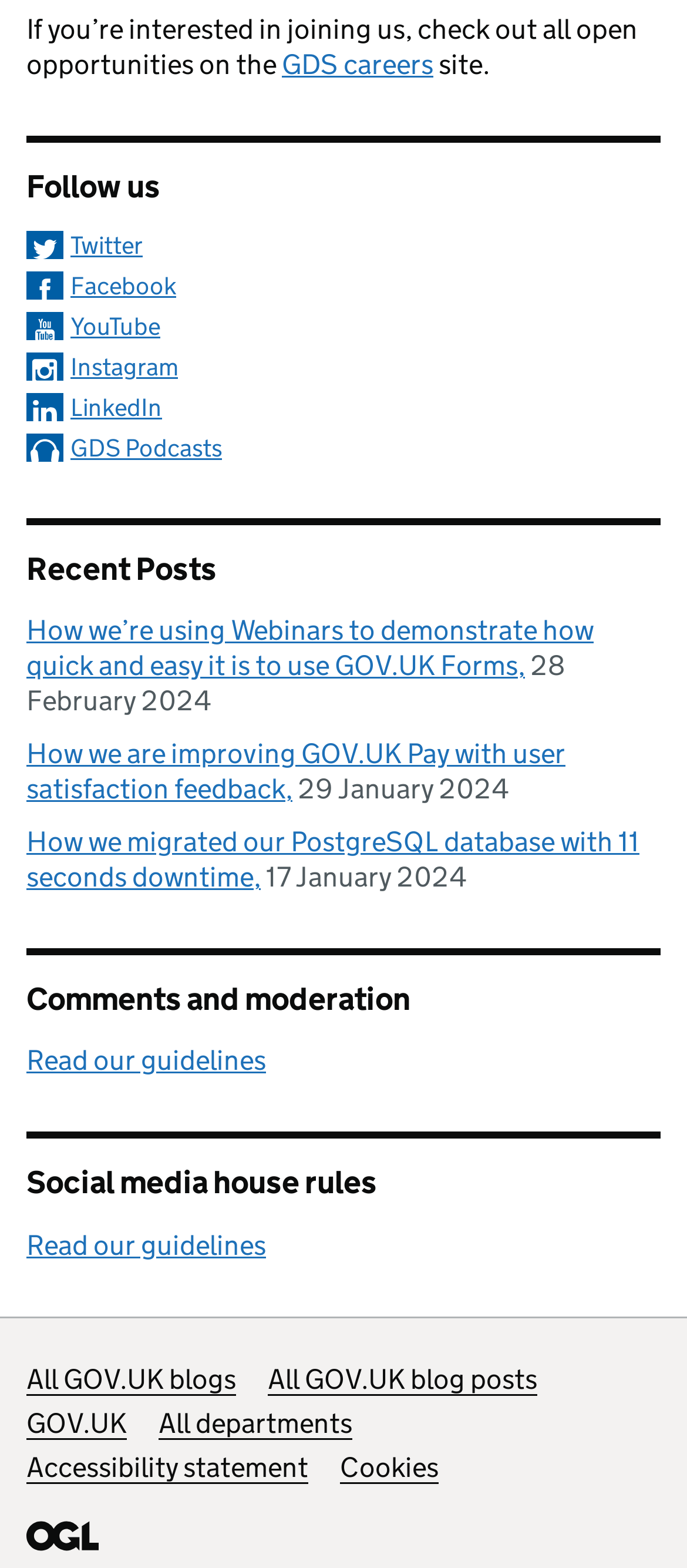Please reply to the following question using a single word or phrase: 
What is the purpose of the 'Comments and moderation' section?

To provide guidelines